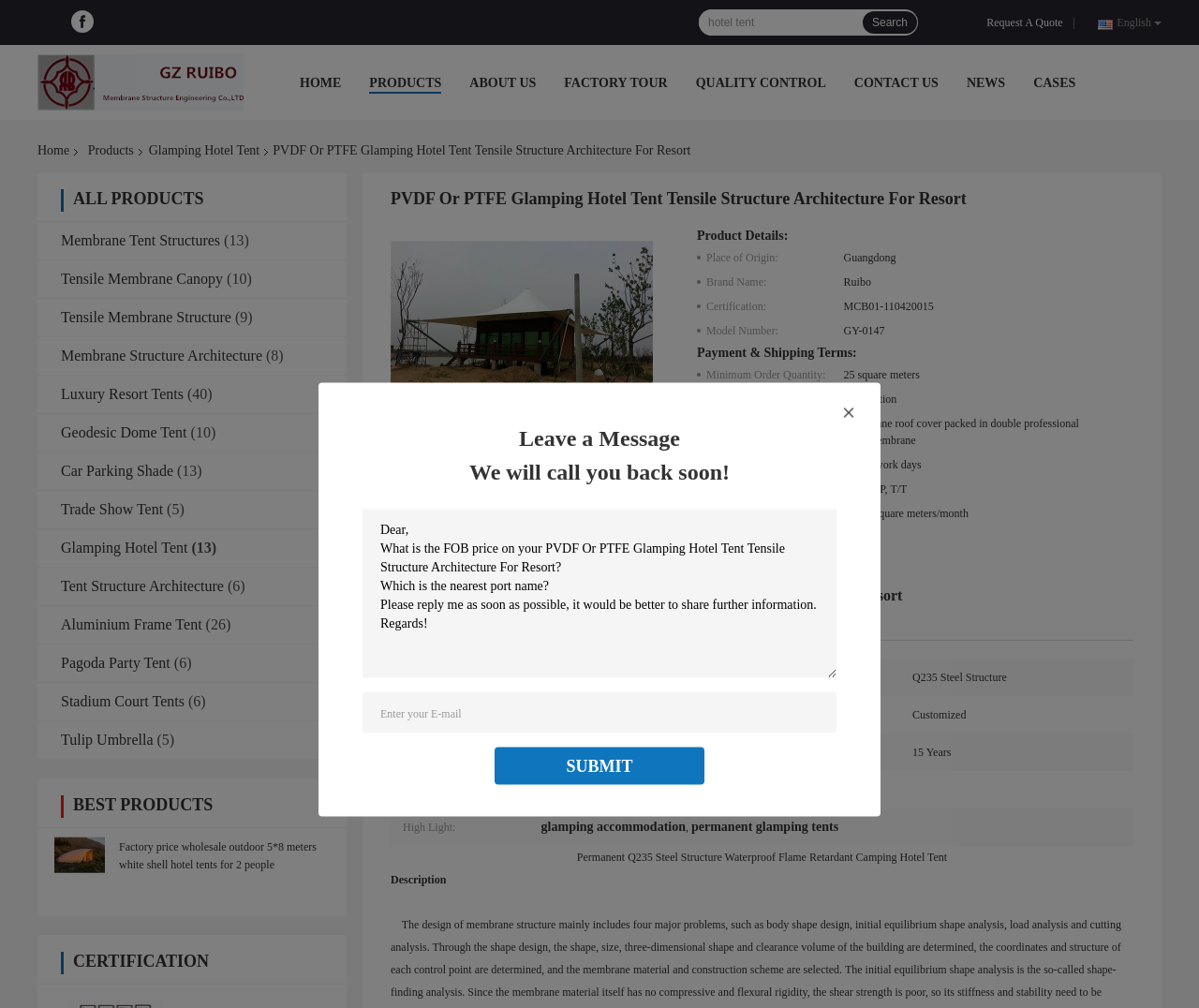What is the language of the webpage?
Examine the webpage screenshot and provide an in-depth answer to the question.

I found the language of the webpage by looking at the top-right corner of the webpage, where it is displayed as a dropdown menu with the selected option 'English'.